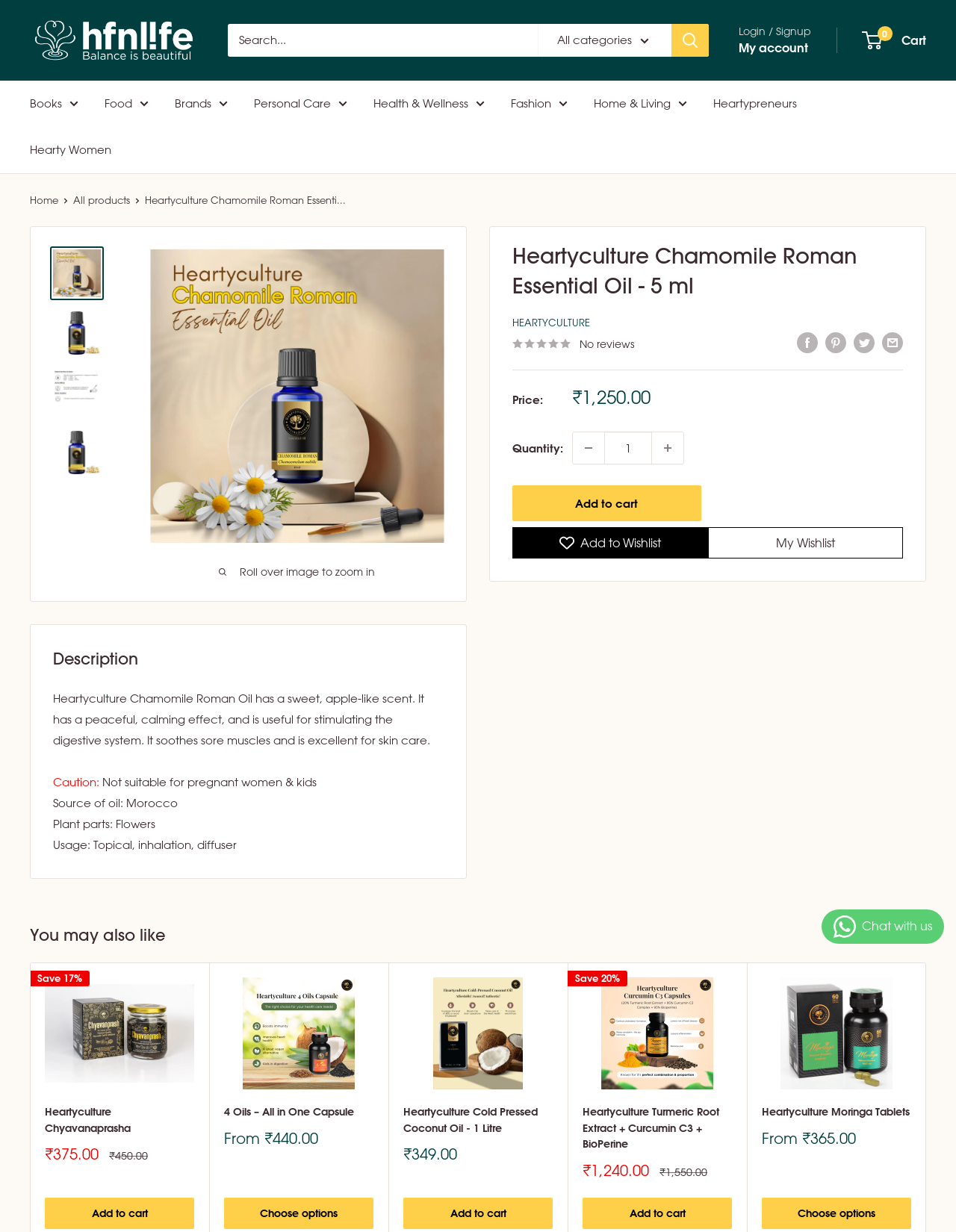Pinpoint the bounding box coordinates of the element you need to click to execute the following instruction: "View product details". The bounding box should be represented by four float numbers between 0 and 1, in the format [left, top, right, bottom].

[0.536, 0.196, 0.945, 0.244]